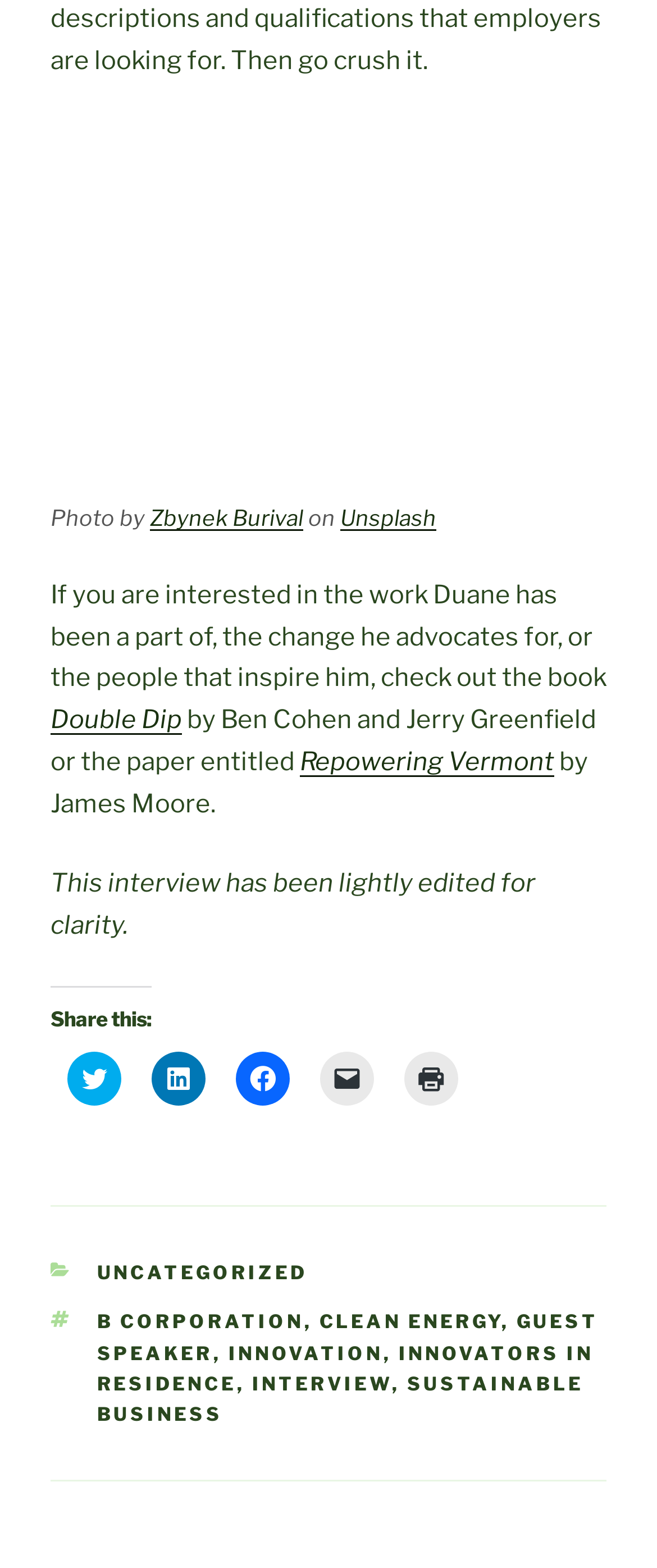Please provide the bounding box coordinates for the element that needs to be clicked to perform the following instruction: "Click to share on Twitter". The coordinates should be given as four float numbers between 0 and 1, i.e., [left, top, right, bottom].

[0.103, 0.671, 0.185, 0.705]